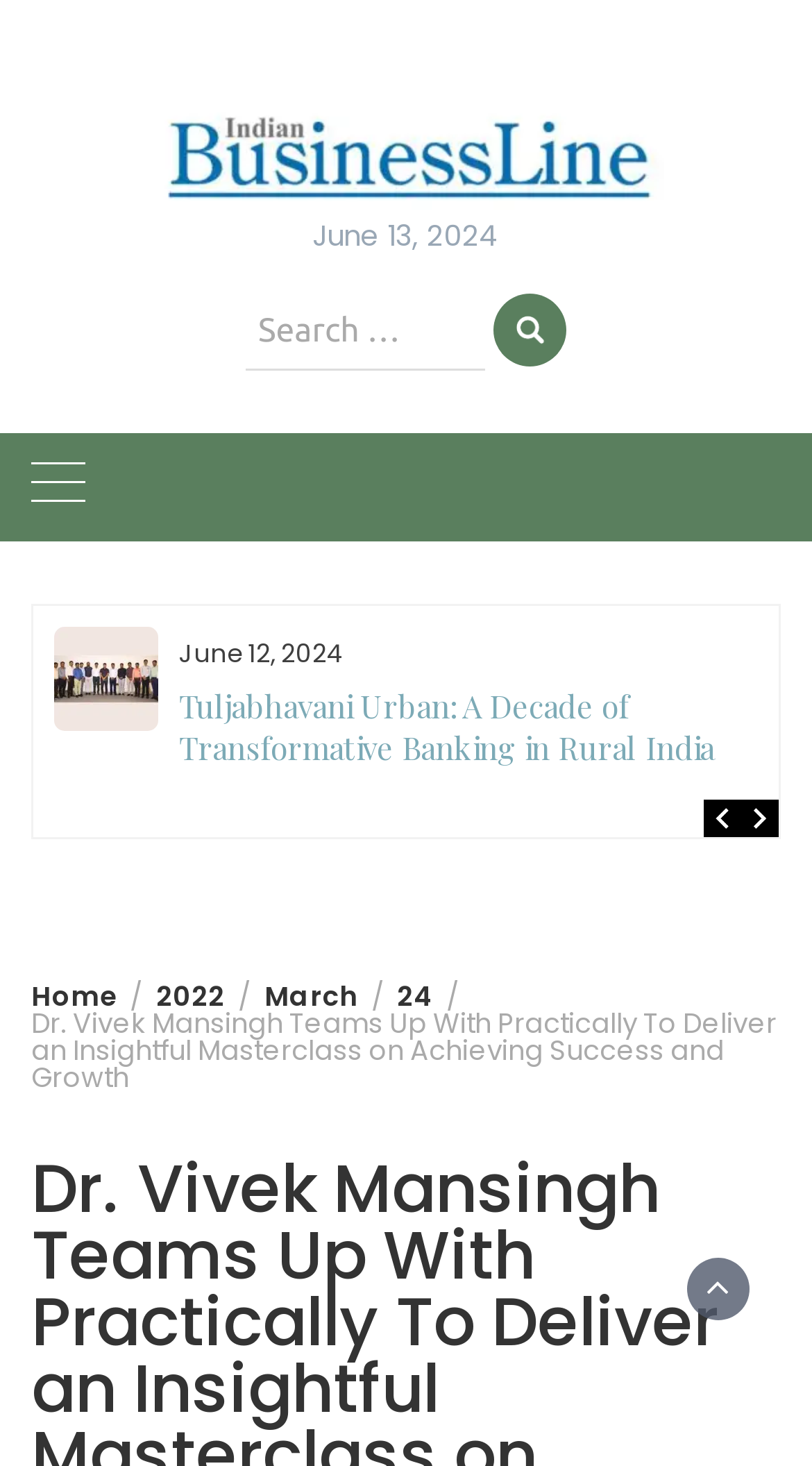Identify the bounding box coordinates for the UI element described by the following text: "2022". Provide the coordinates as four float numbers between 0 and 1, in the format [left, top, right, bottom].

[0.192, 0.666, 0.277, 0.693]